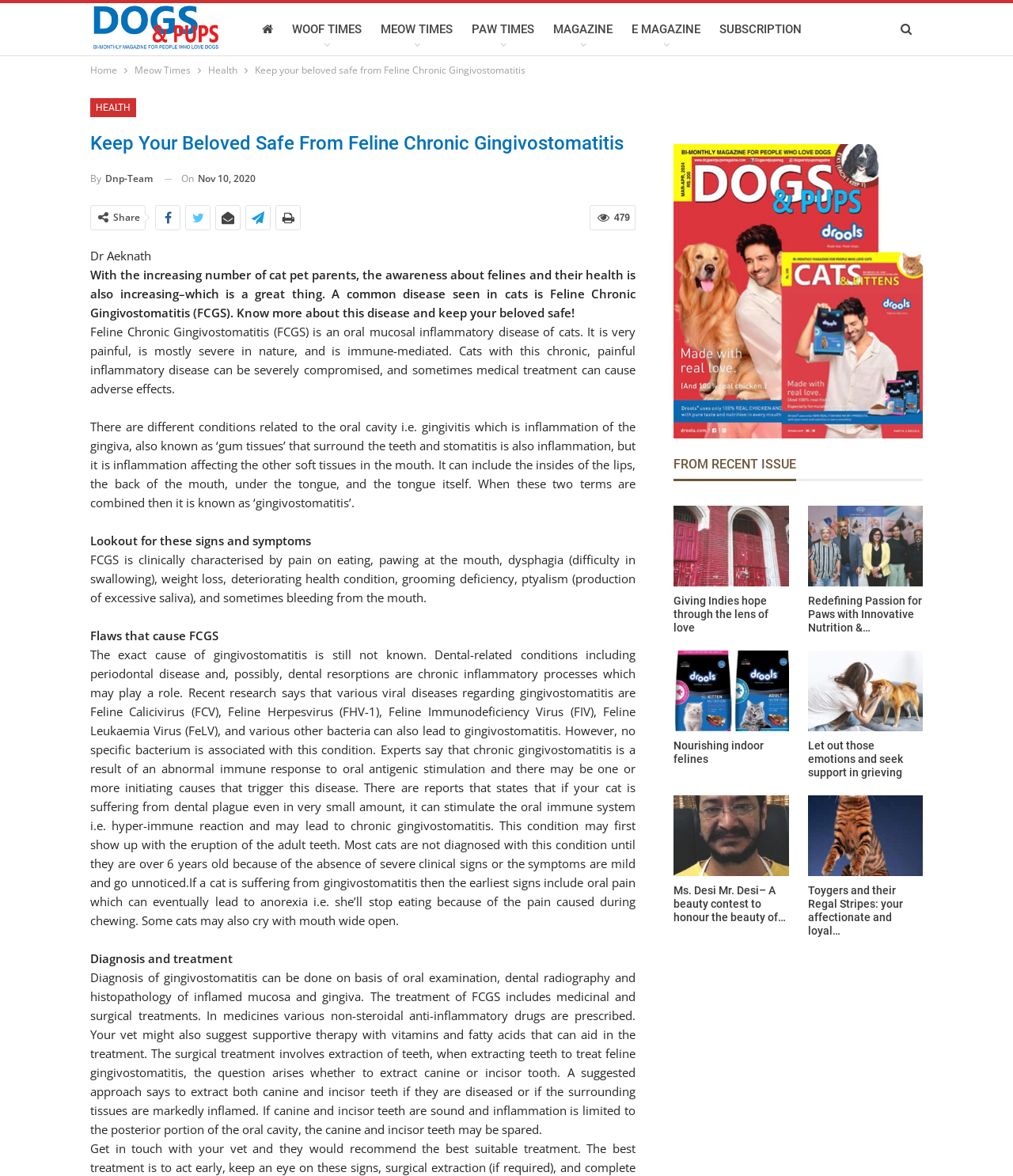Please indicate the bounding box coordinates of the element's region to be clicked to achieve the instruction: "Read the previous article". Provide the coordinates as four float numbers between 0 and 1, i.e., [left, top, right, bottom].

None